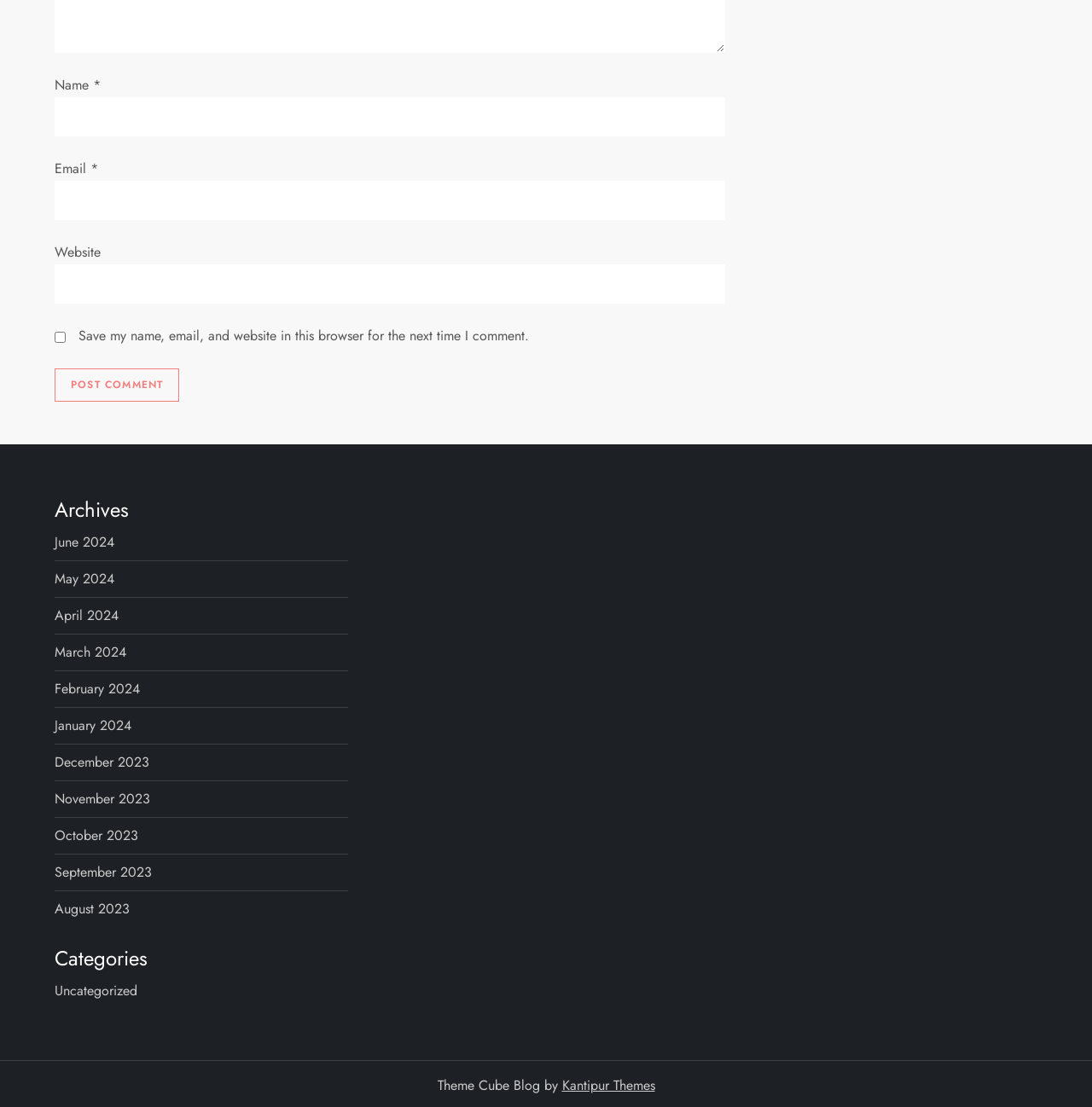Determine the bounding box coordinates for the clickable element to execute this instruction: "Visit the June 2024 archives". Provide the coordinates as four float numbers between 0 and 1, i.e., [left, top, right, bottom].

[0.05, 0.479, 0.105, 0.501]